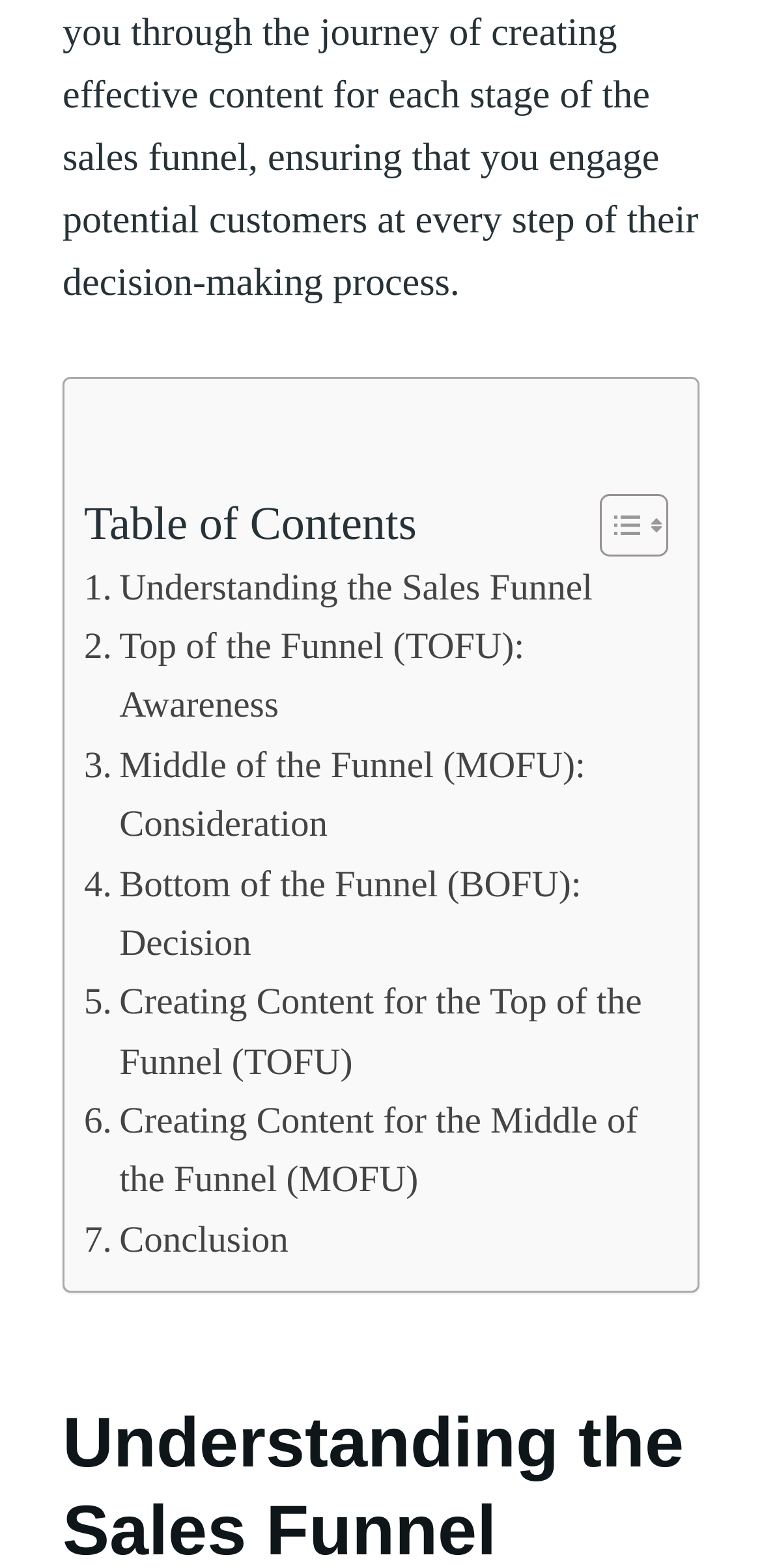What is the title of the table?
Relying on the image, give a concise answer in one word or a brief phrase.

Table of Contents